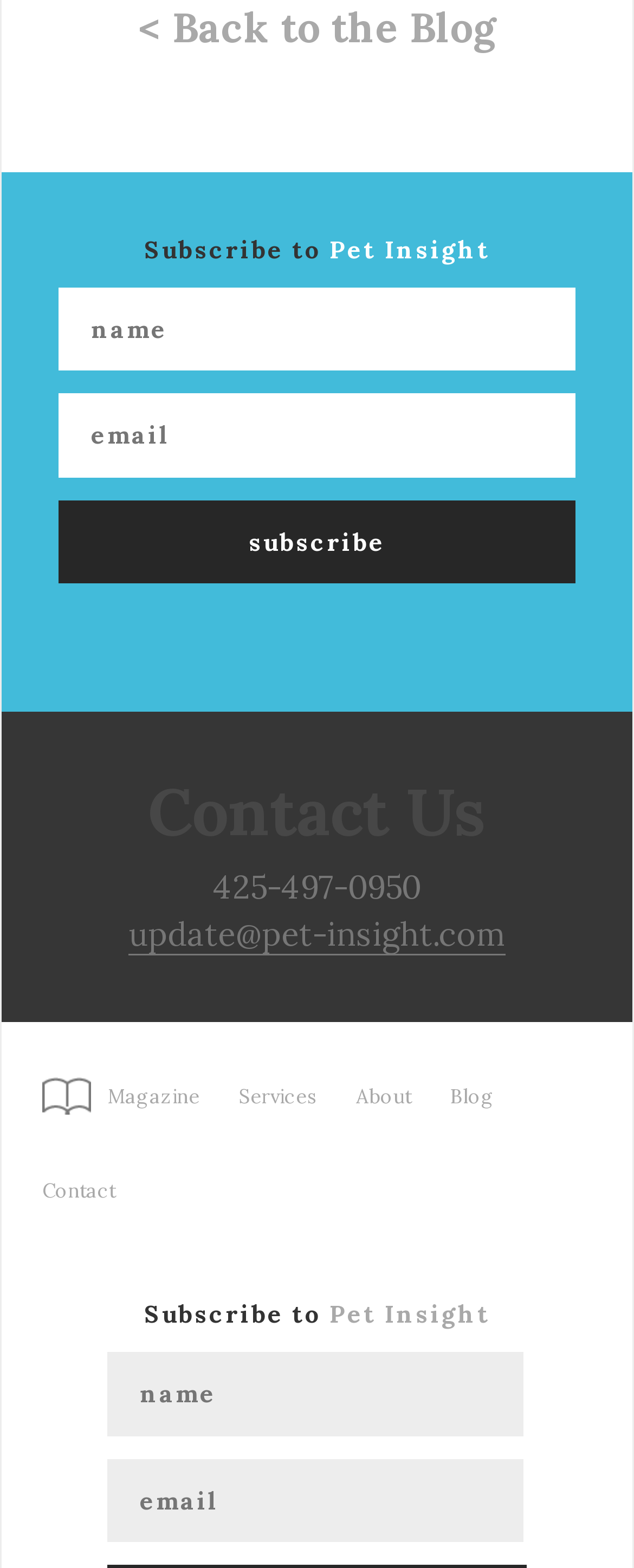How many links are there in the webpage?
Based on the screenshot, provide your answer in one word or phrase.

7